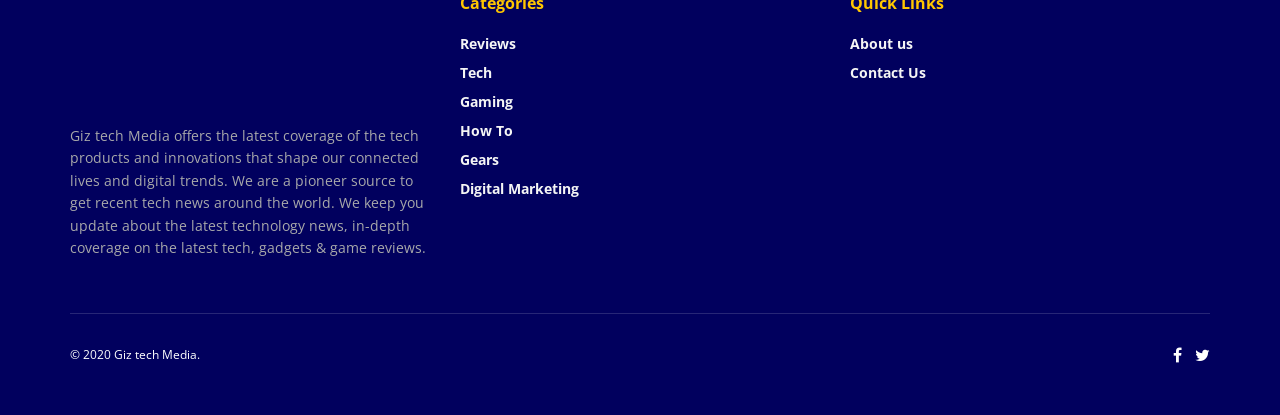Answer the question in a single word or phrase:
What is the purpose of the 'About us' link?

To learn about the website